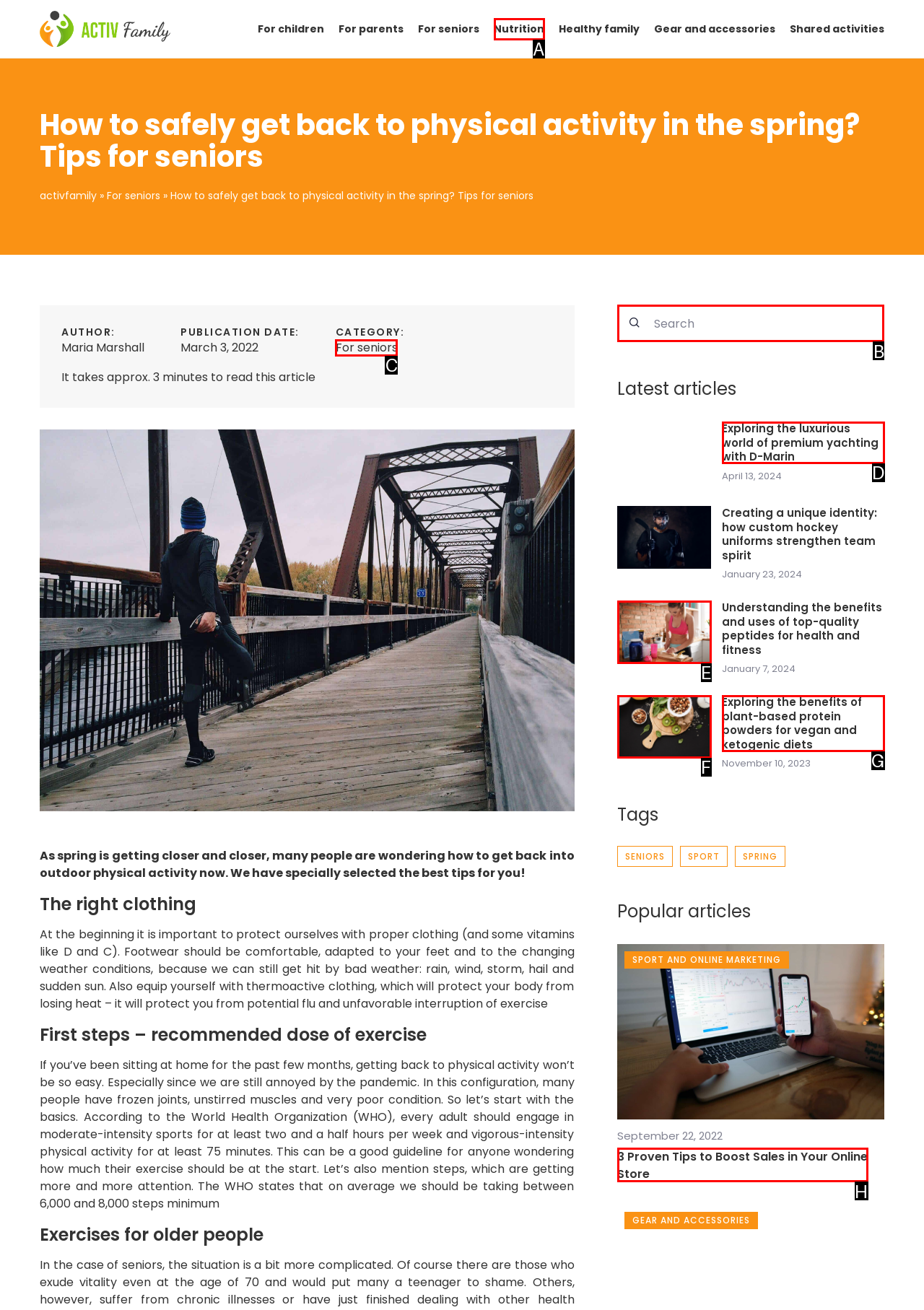Identify the appropriate lettered option to execute the following task: Browse the Using section
Respond with the letter of the selected choice.

None